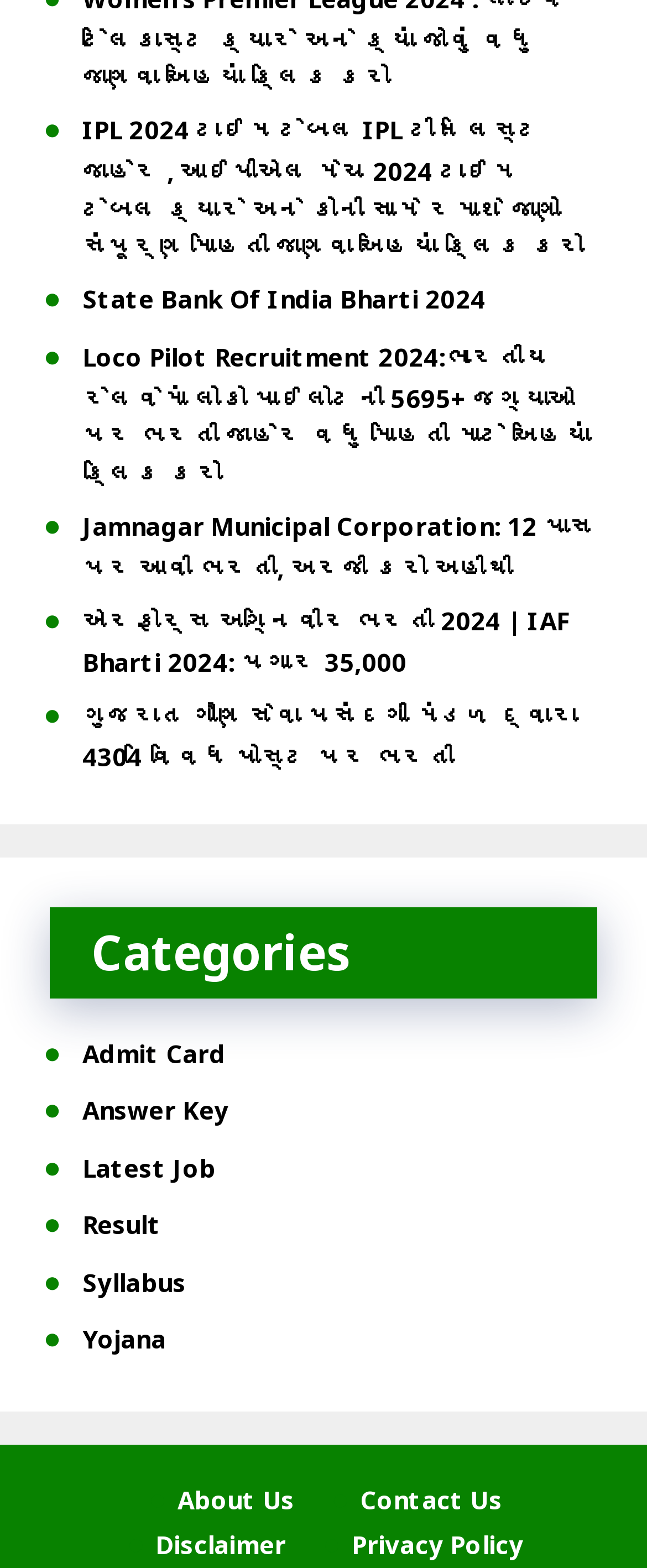Find the bounding box coordinates of the clickable element required to execute the following instruction: "Check Categories". Provide the coordinates as four float numbers between 0 and 1, i.e., [left, top, right, bottom].

[0.077, 0.579, 0.923, 0.637]